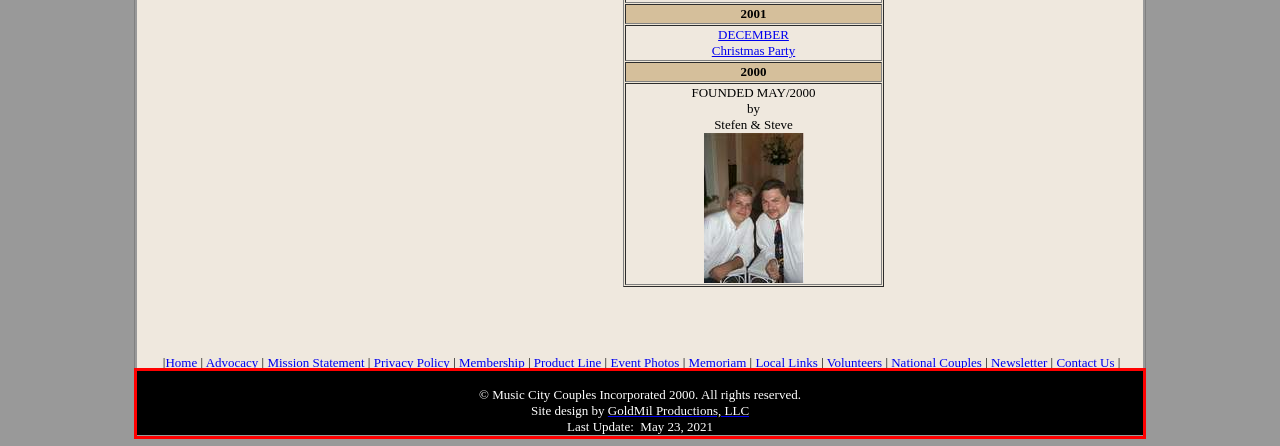Please take the screenshot of the webpage, find the red bounding box, and generate the text content that is within this red bounding box.

© Music City Couples Incorporated 2000. All rights reserved. Site design by GoldMil Productions, LLC Last Update: May 23, 2021